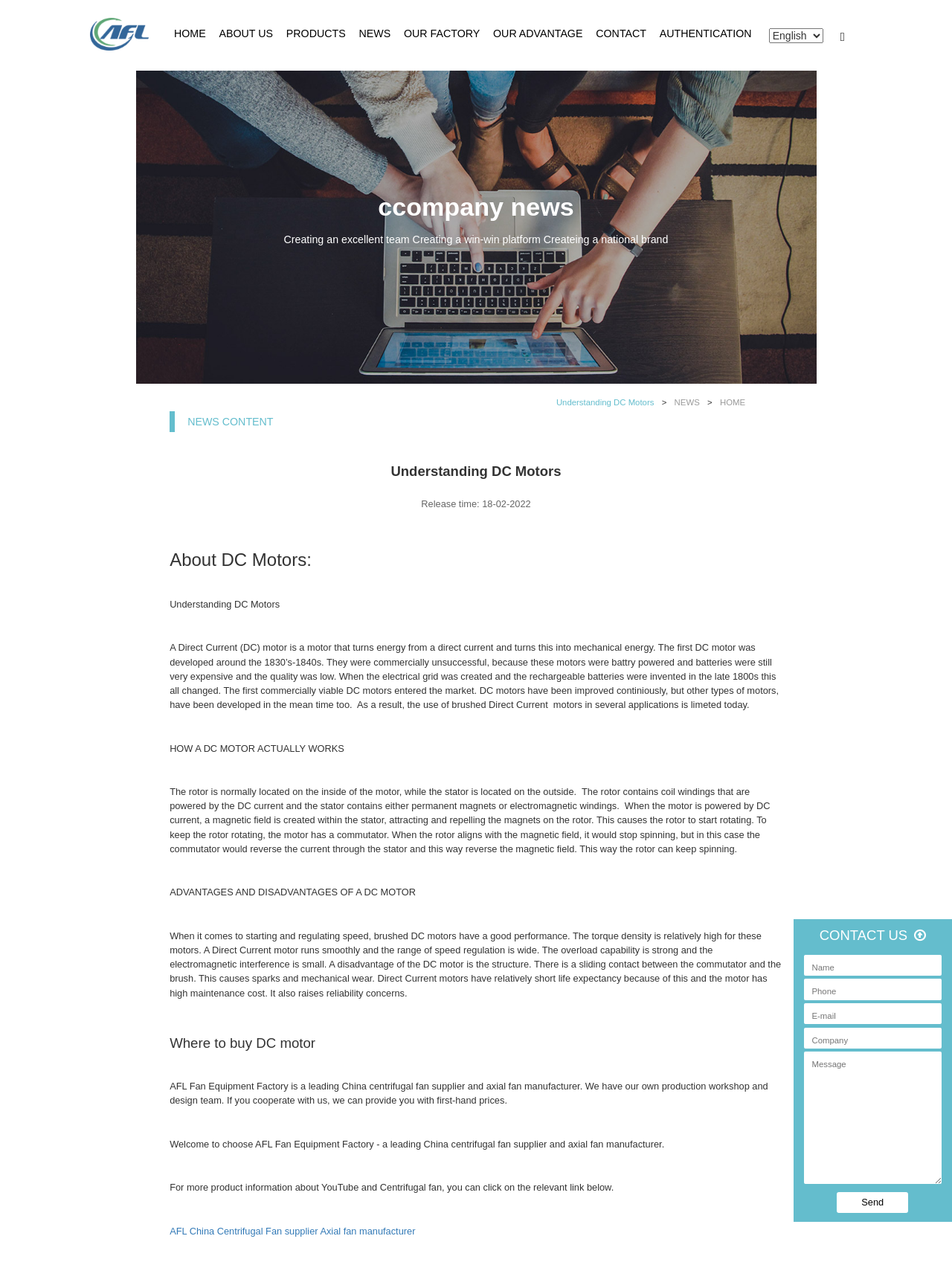Please answer the following question using a single word or phrase: 
When was the first DC motor developed?

Around the 1830’s-1840s